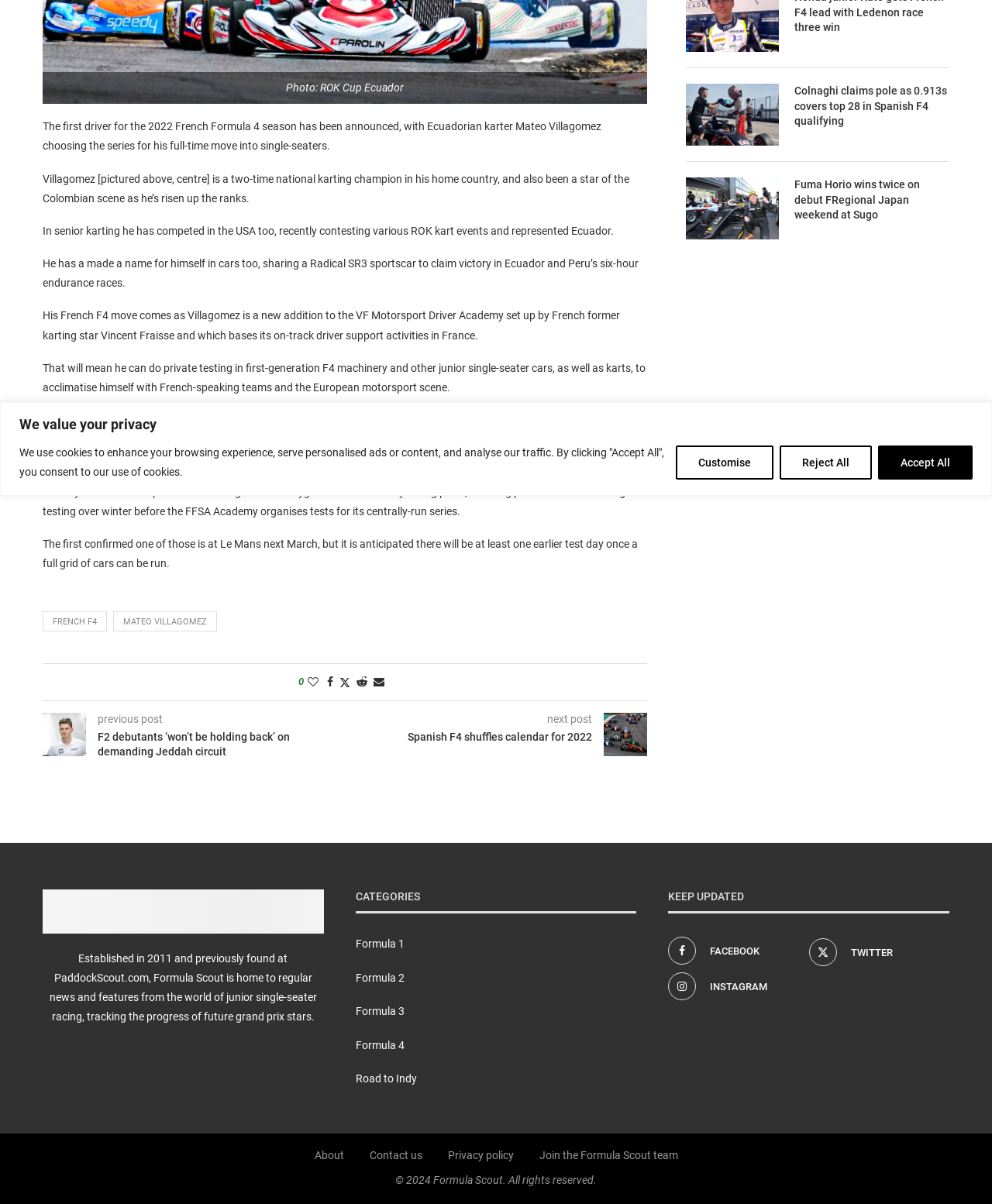Determine the bounding box coordinates of the UI element described below. Use the format (top-left x, top-left y, bottom-right x, bottom-right y) with floating point numbers between 0 and 1: Formula 4

[0.358, 0.863, 0.408, 0.873]